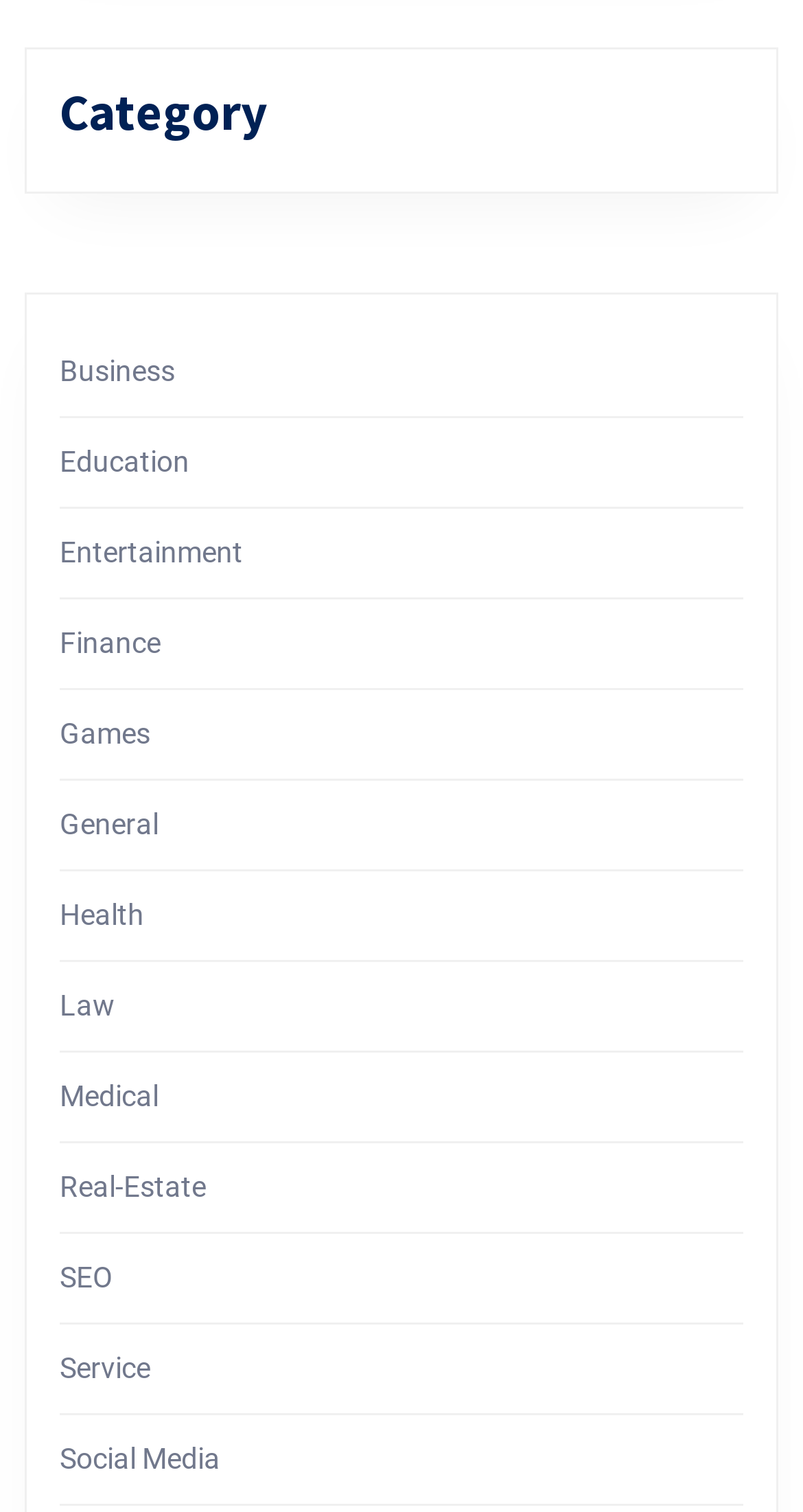Using the description "Social Media", predict the bounding box of the relevant HTML element.

[0.074, 0.954, 0.274, 0.976]